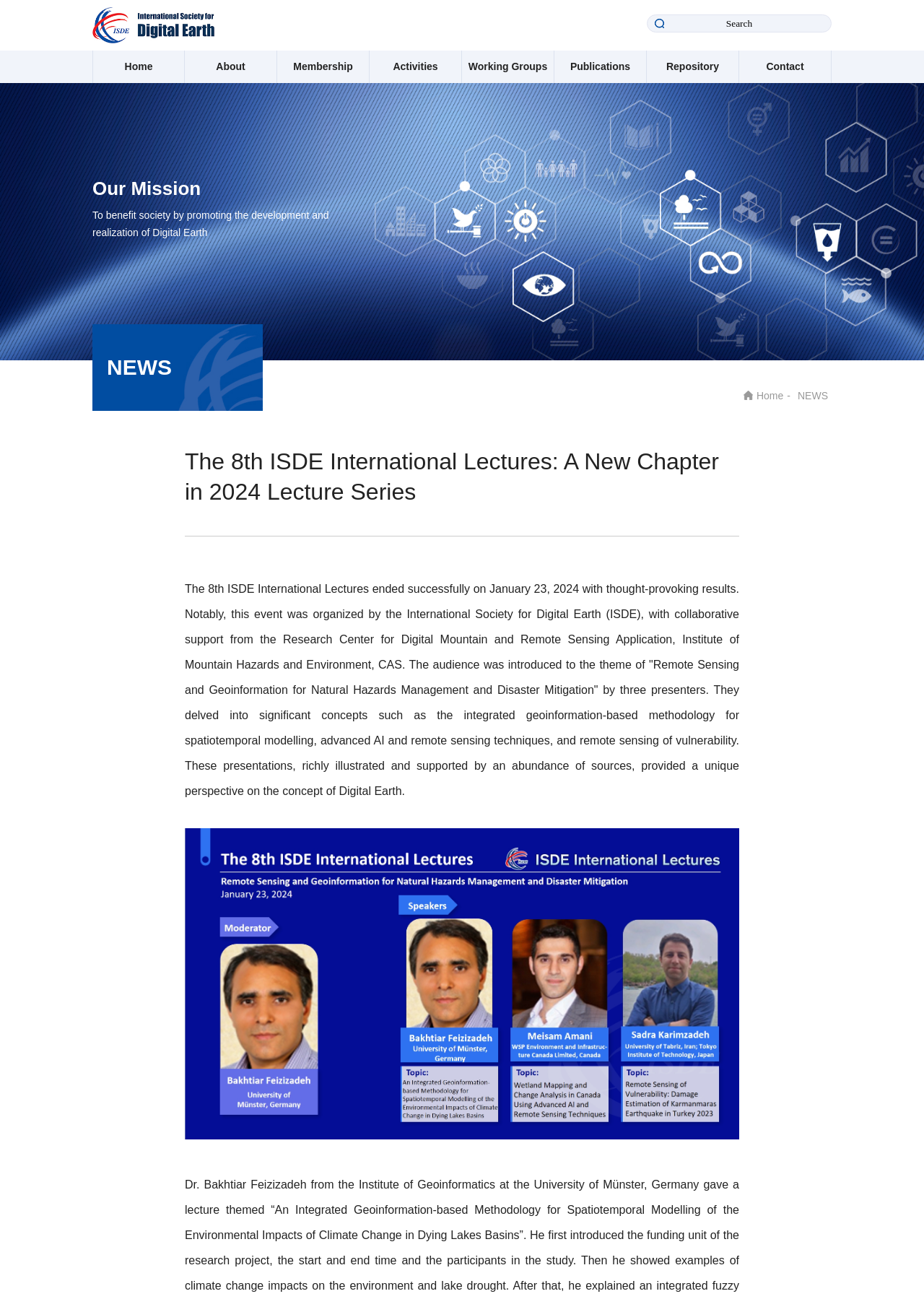Please specify the bounding box coordinates of the clickable section necessary to execute the following command: "Read about the 8th ISDE International Lectures".

[0.2, 0.344, 0.8, 0.413]